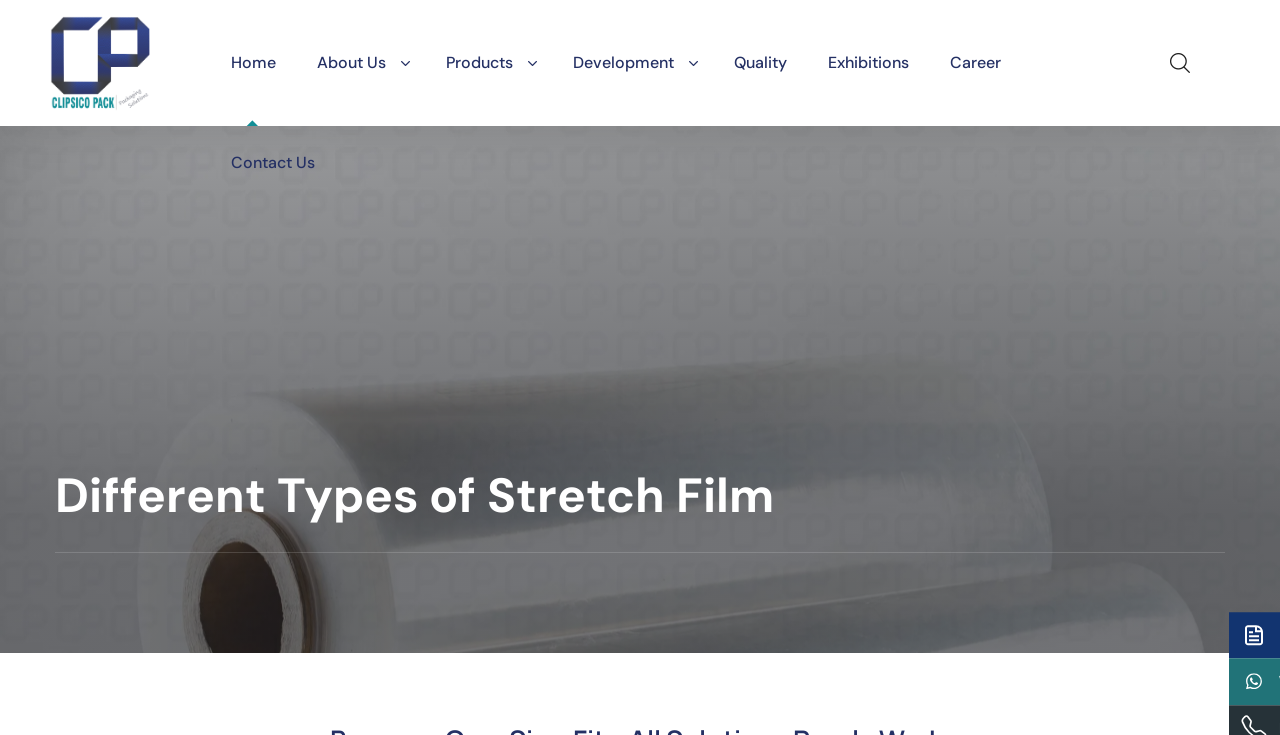Give a one-word or phrase response to the following question: How many images are there on the webpage?

3